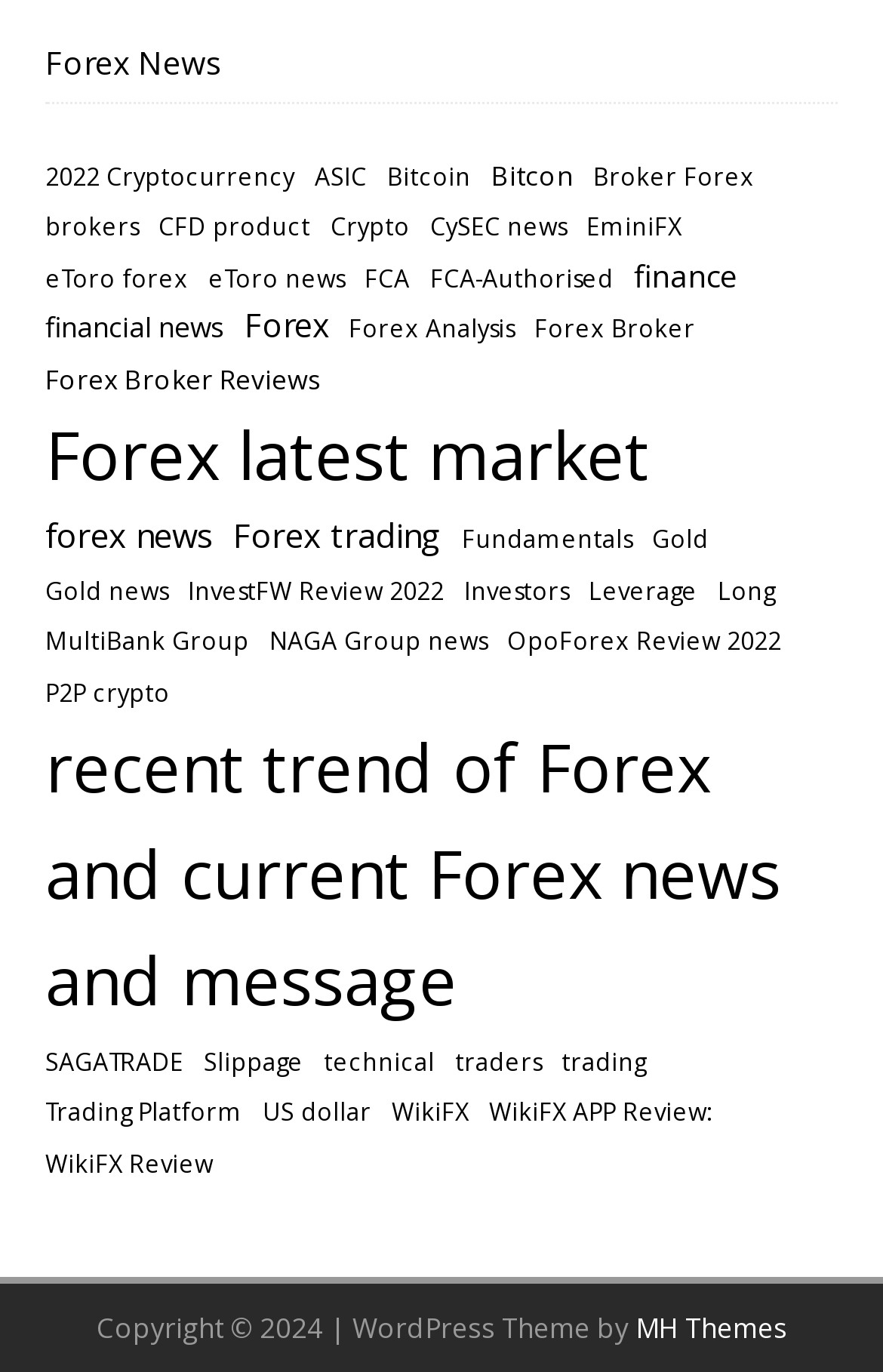Using the provided element description "financial news", determine the bounding box coordinates of the UI element.

[0.051, 0.223, 0.254, 0.255]